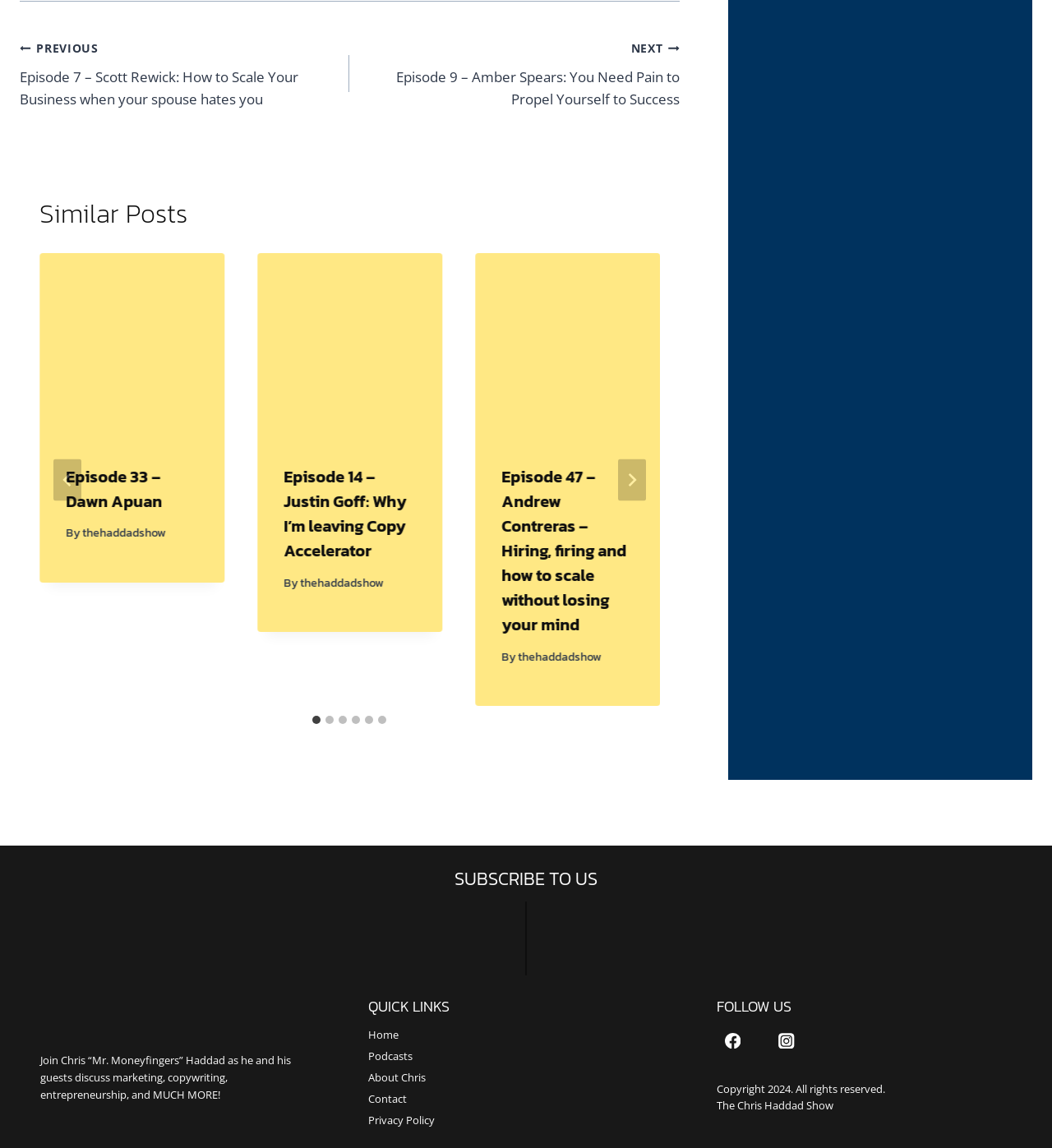Please identify the bounding box coordinates of the element that needs to be clicked to execute the following command: "Go to previous episode". Provide the bounding box using four float numbers between 0 and 1, formatted as [left, top, right, bottom].

[0.019, 0.032, 0.332, 0.096]